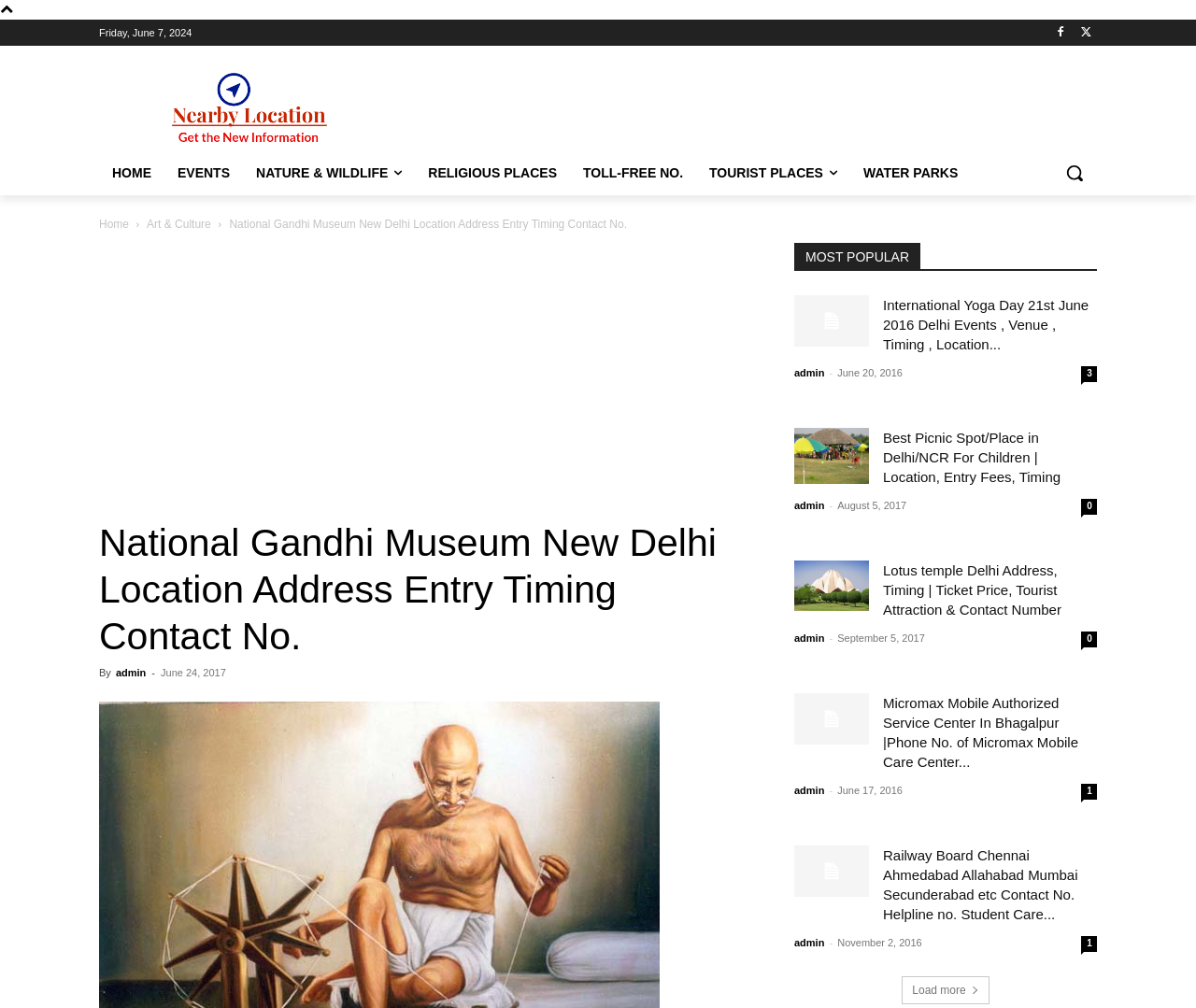Articulate a complete and detailed caption of the webpage elements.

The webpage is about the National Gandhi Museum in New Delhi, India. At the top, there is a logo and a navigation menu with links to "HOME", "EVENTS", "NATURE & WILDLIFE", "RELIGIOUS PLACES", "TOLL-FREE NO.", "TOURIST PLACES", and "WATER PARKS". Below the navigation menu, there is a search button.

The main content of the webpage is divided into two sections. The left section has a heading "MOST POPULAR" and lists several articles with titles, descriptions, and timestamps. Each article has a link to read more, and some of them have images. The articles are about various topics, including International Yoga Day, picnic places in Delhi/NCR, Lotus Temple Delhi, and Micromax Mobile Authorized Service Center.

The right section has a heading with the title of the webpage, "National Gandhi Museum New Delhi Location Address Entry Timing Contact No.", and displays some information about the museum, including its location, address, entry timing, and contact number. Below this section, there is an advertisement iframe.

At the bottom of the webpage, there is a "Load more" button, suggesting that there are more articles or content to be loaded.